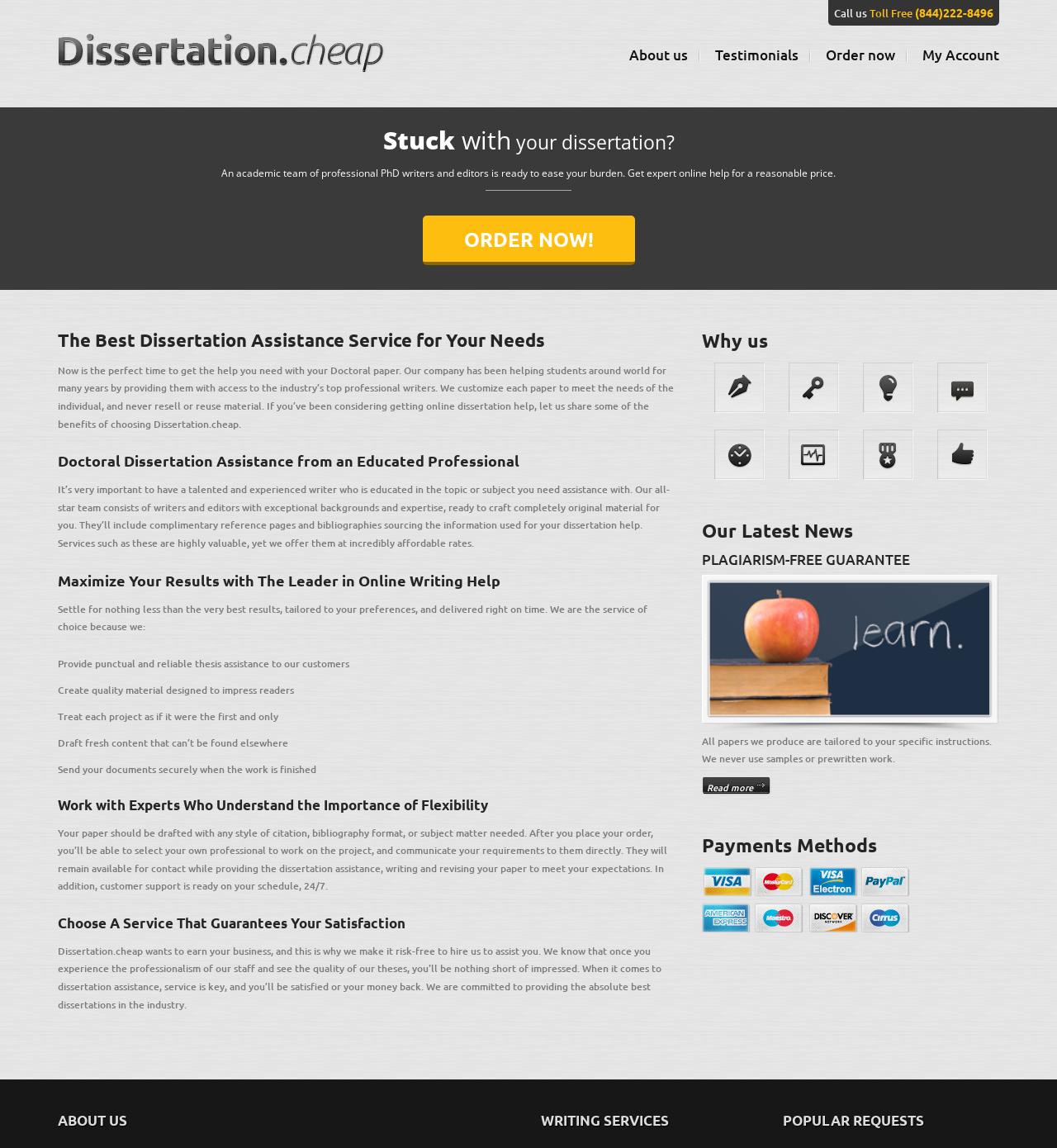Determine the bounding box coordinates of the section to be clicked to follow the instruction: "Get in touch with the support team by calling the toll-free number". The coordinates should be given as four float numbers between 0 and 1, formatted as [left, top, right, bottom].

[0.866, 0.004, 0.94, 0.017]